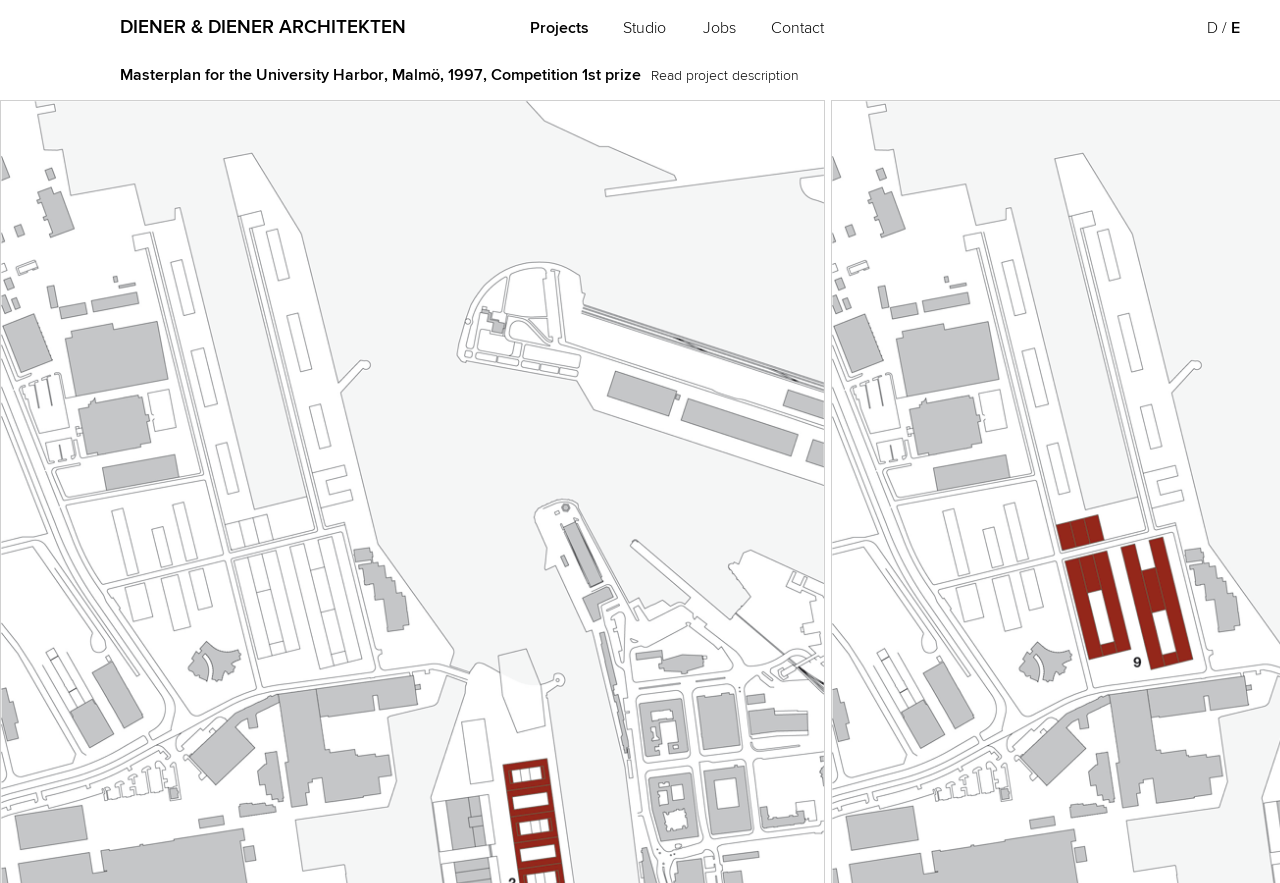What is the language of the webpage?
Please answer the question with a detailed response using the information from the screenshot.

I found the language of the webpage by looking at the 'English' link at the top right corner of the page, which suggests that the webpage is currently in English.